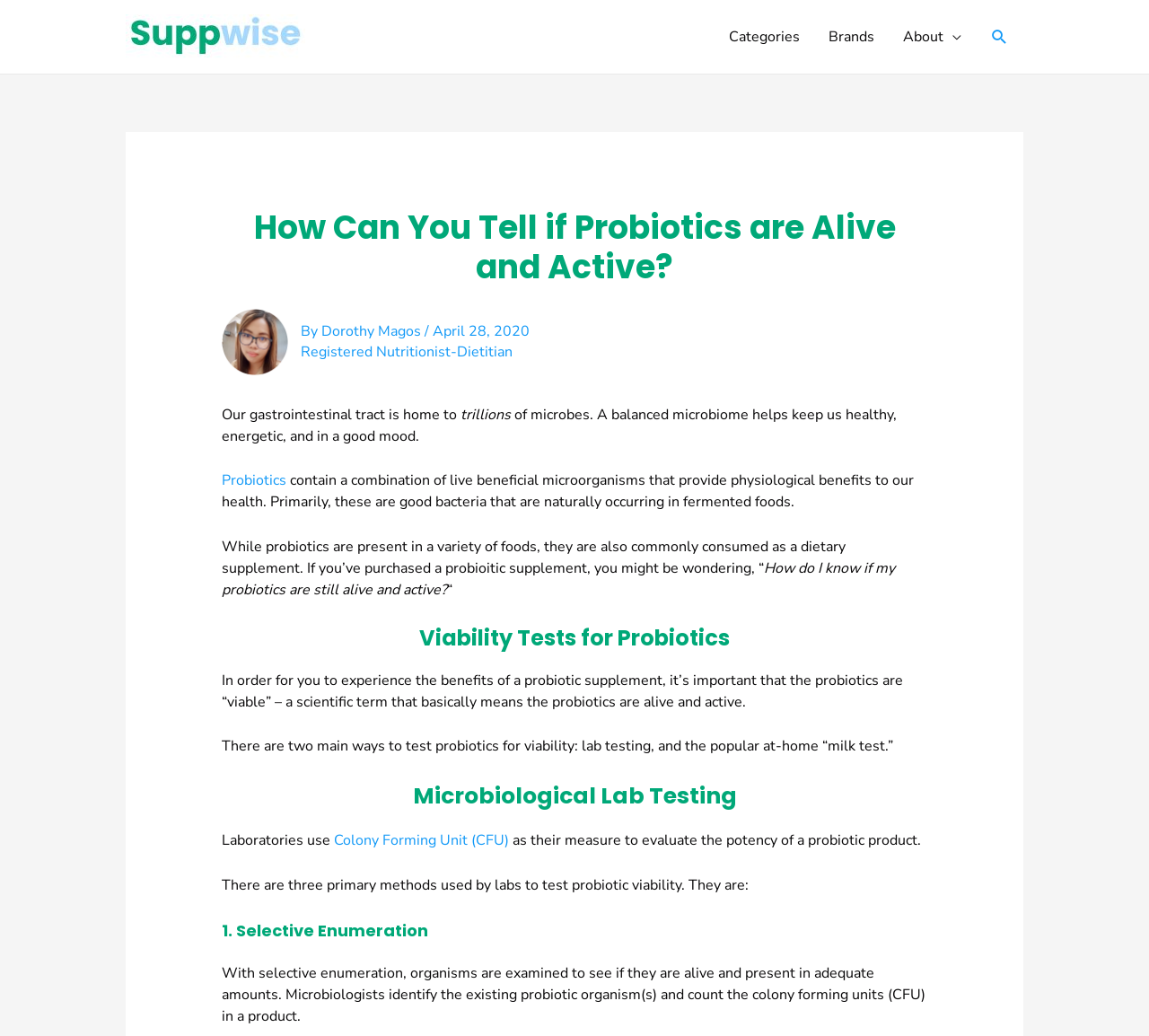Locate the bounding box coordinates of the area to click to fulfill this instruction: "Click on the Suppwise logo". The bounding box should be presented as four float numbers between 0 and 1, in the order [left, top, right, bottom].

[0.109, 0.014, 0.266, 0.057]